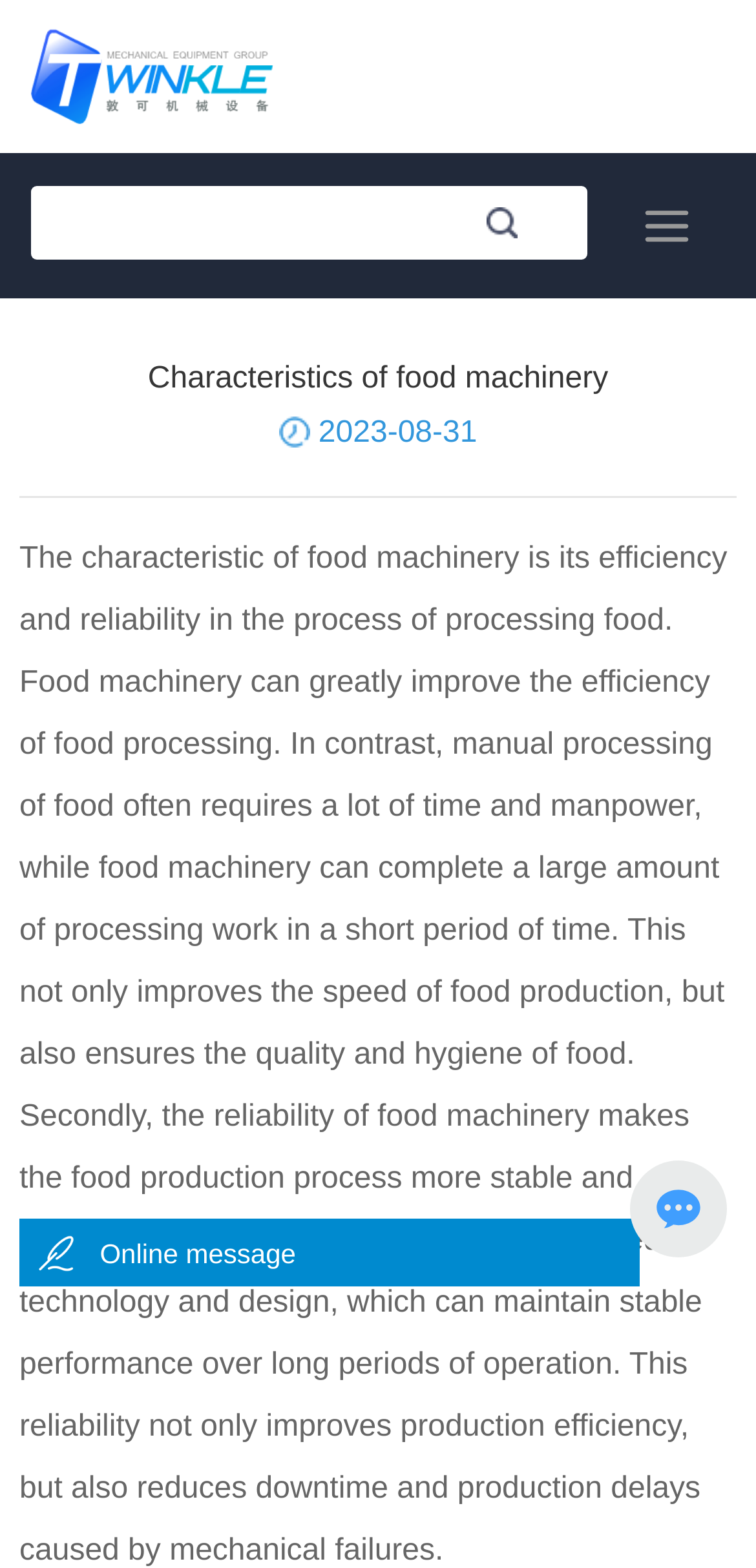What is the design feature of food machinery?
Give a detailed explanation using the information visible in the image.

The webpage mentions that food machinery adopts advanced technology and design, which enables it to maintain stable performance over long periods of operation. This indicates that the design feature of food machinery is the adoption of advanced technology.